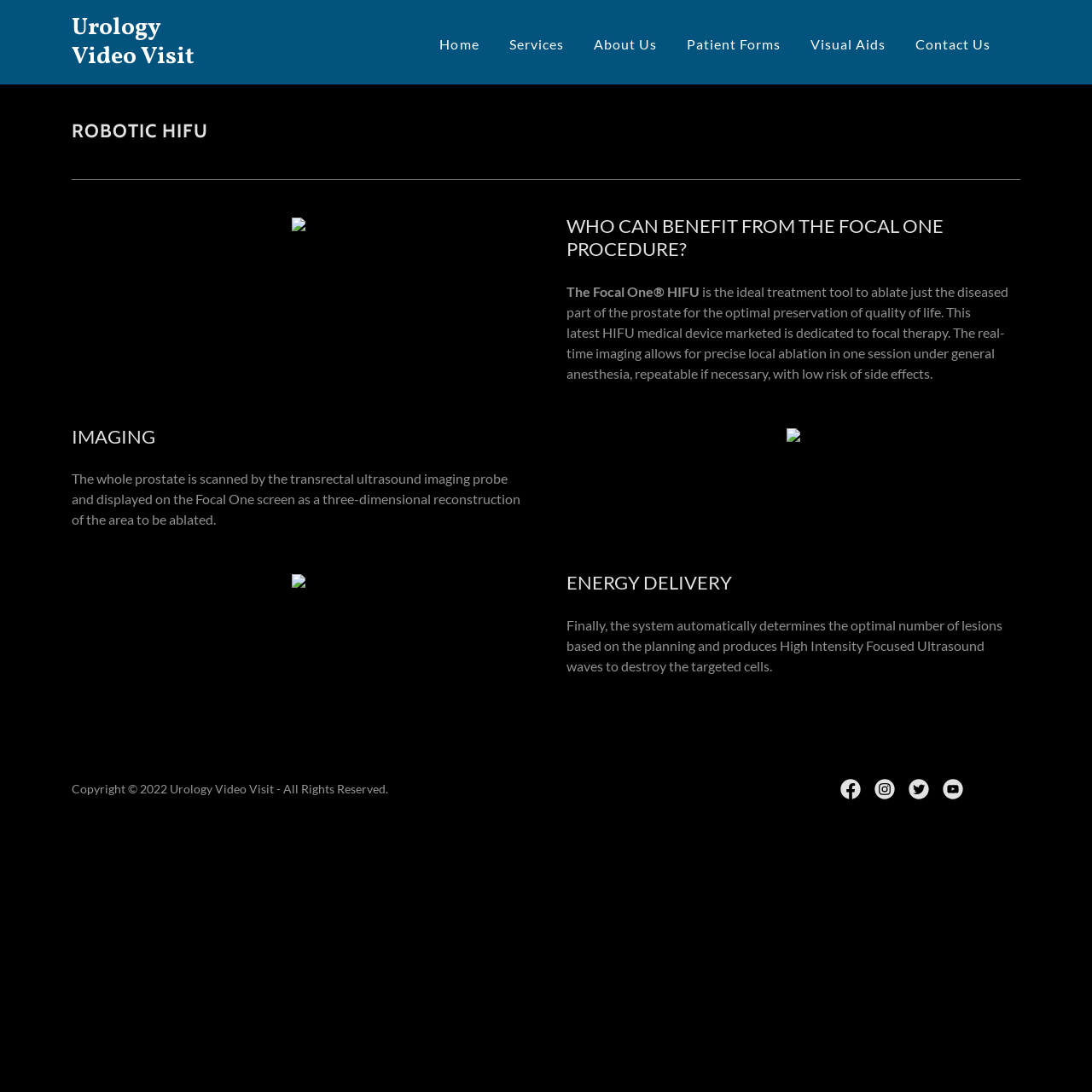Based on the visual content of the image, answer the question thoroughly: What is the name of the website's social media platform?

The name of the website's social media platform is mentioned in the link element with the text 'Facebook' and has a corresponding image element.